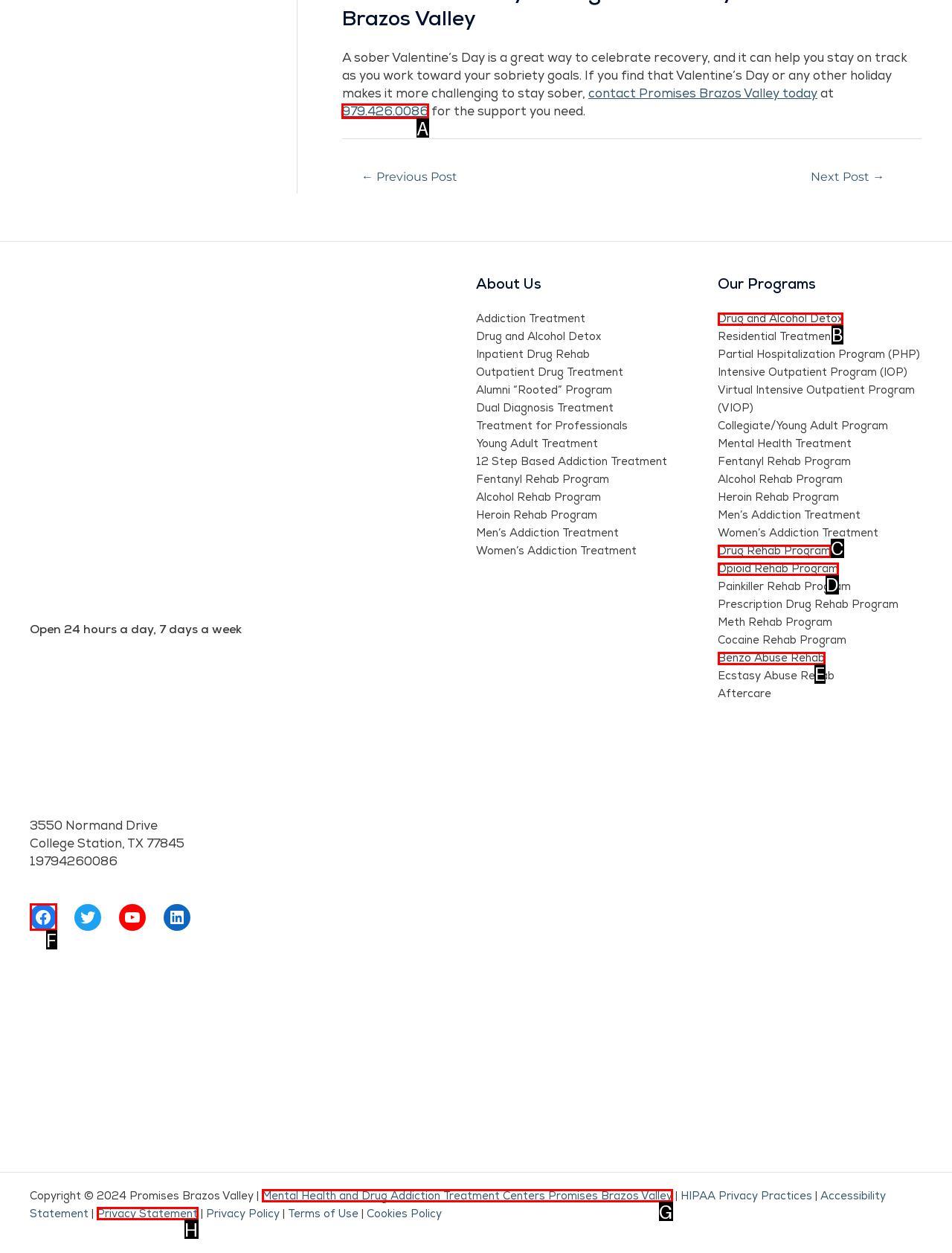What letter corresponds to the UI element to complete this task: Call 979.426.0086 for support
Answer directly with the letter.

A